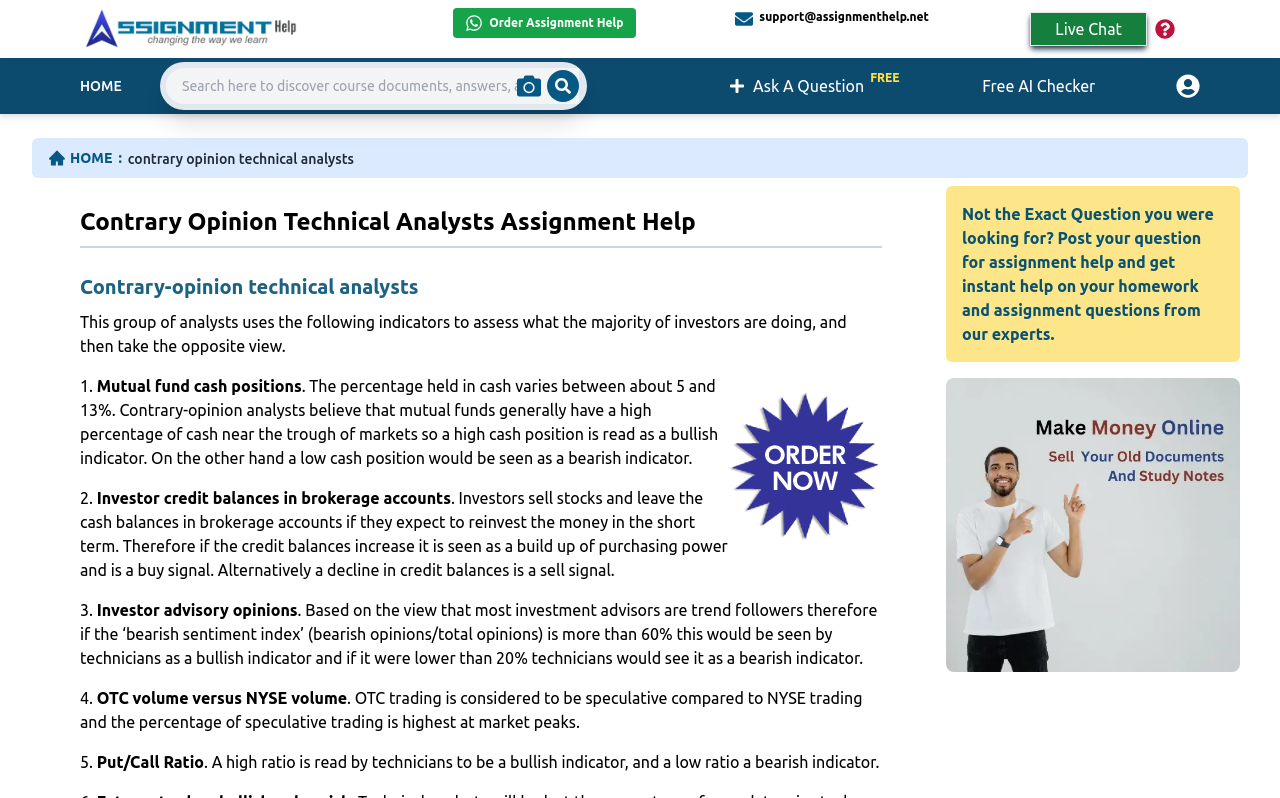Given the element description HOME :, identify the bounding box coordinates for the UI element on the webpage screenshot. The format should be (top-left x, top-left y, bottom-right x, bottom-right y), with values between 0 and 1.

[0.038, 0.185, 0.1, 0.211]